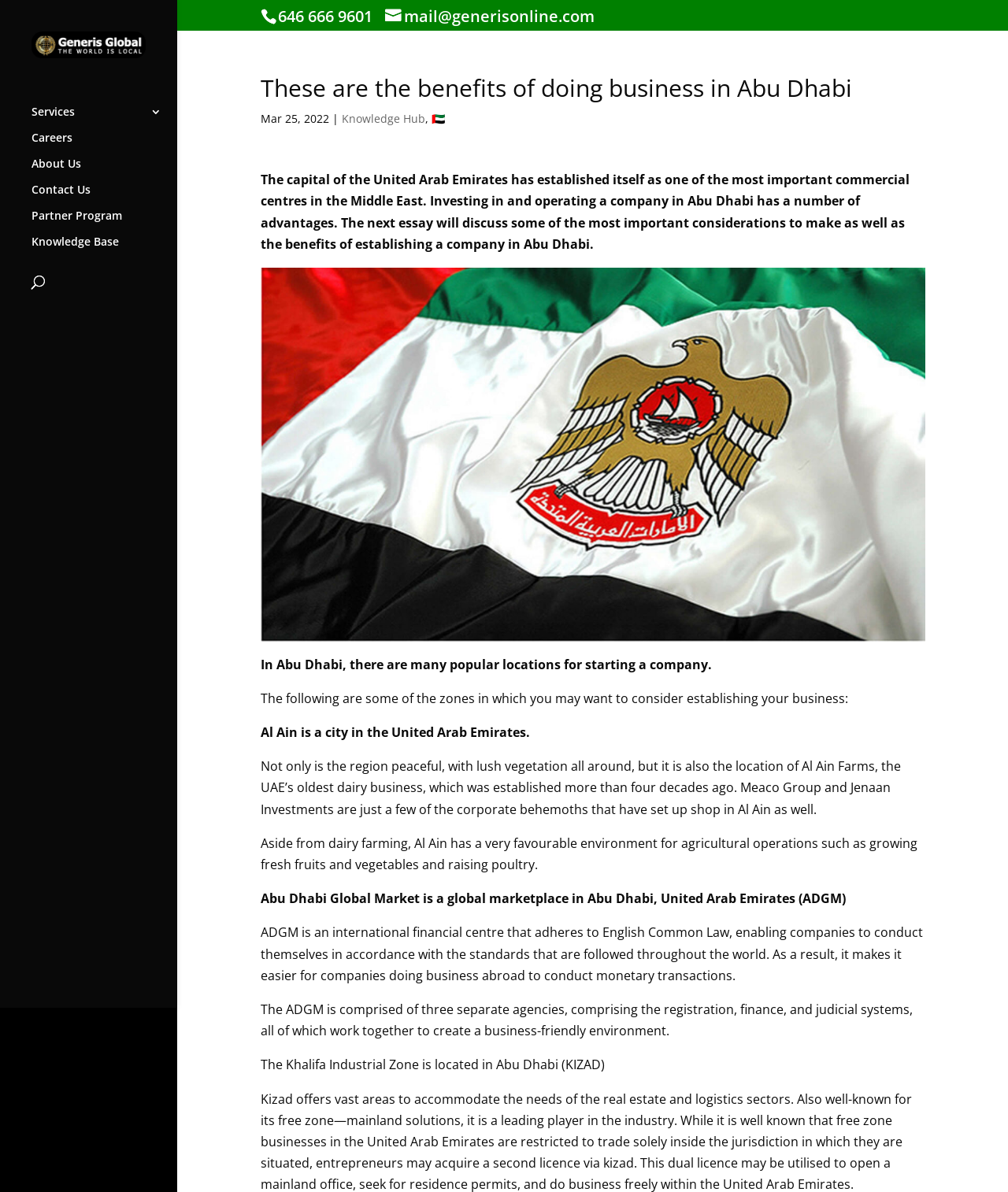What is the name of the company with a mail icon?
Refer to the screenshot and respond with a concise word or phrase.

Generis Global Legal Services